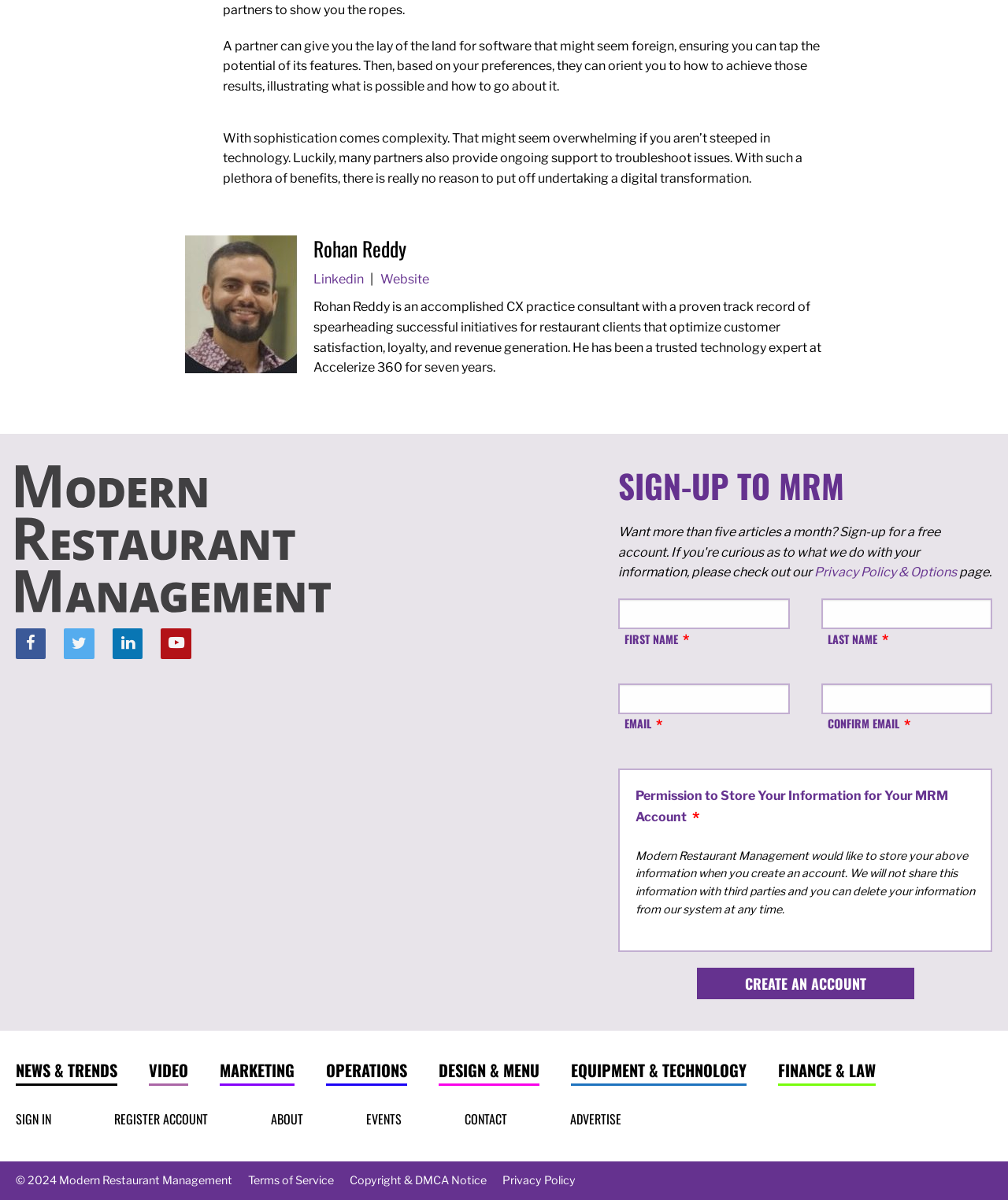Examine the image carefully and respond to the question with a detailed answer: 
What is the purpose of the form on the webpage?

The form on the webpage is used to sign up for Modern Restaurant Management (MRM) and requires users to enter their first name, last name, email, and confirm email, as well as granting permission to store their information.